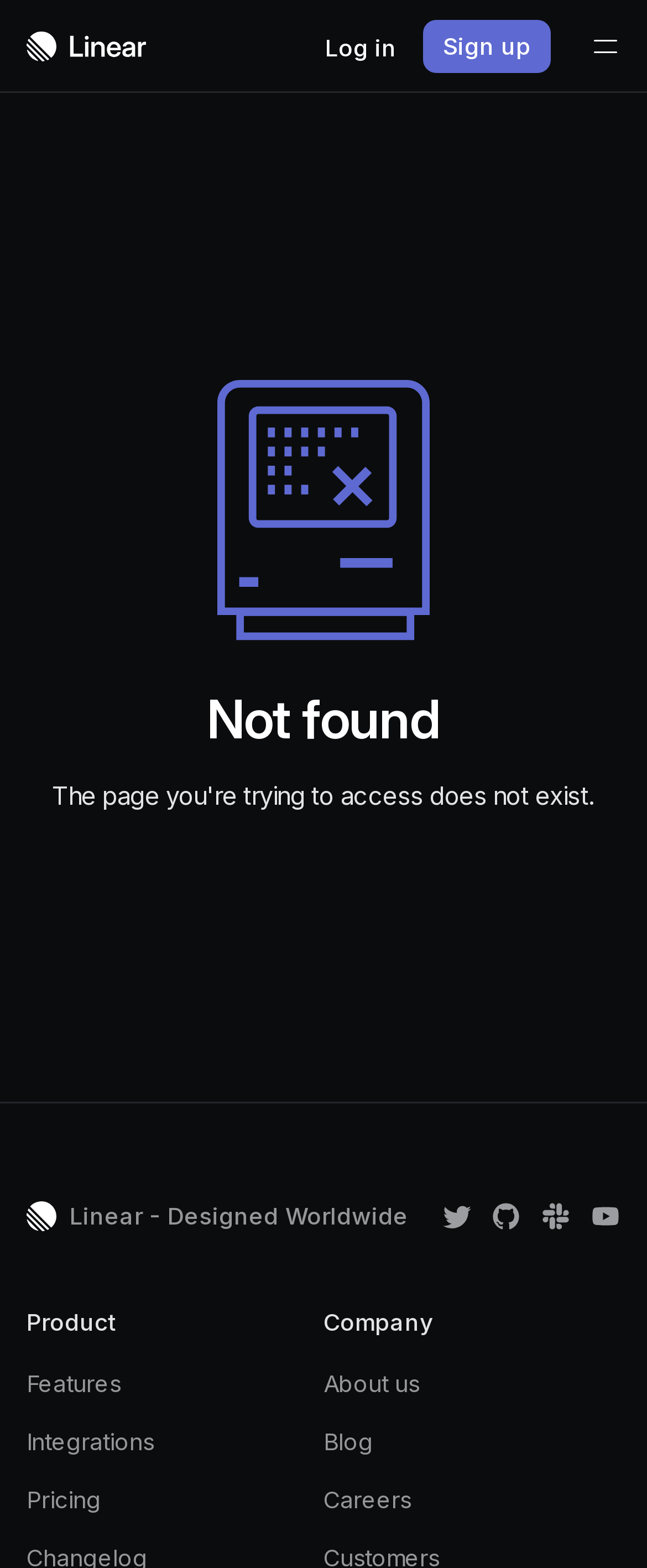Write an exhaustive caption that covers the webpage's main aspects.

This webpage appears to be an error page, indicating that the requested page does not exist. At the top, there is a navigation menu with links to navigate home, log in, and sign up. The Linear logotype is also present in the top-left corner. 

Below the navigation menu, there is a large image taking up most of the top half of the page. 

The main content of the page is divided into two sections. On the left, there is a heading that reads "Not found" followed by a subheading that explains the error. Below this, there is a link to the Linear logo, which is also an image. 

On the same line as the Linear logo link, there are social media links to Twitter, GitHub, Community Slack, and YouTube. 

Further down, there are two columns of links. The left column is labeled "Product" and contains links to features, integrations, and pricing. The right column is labeled "Company" and contains links to about us, blog, and careers.